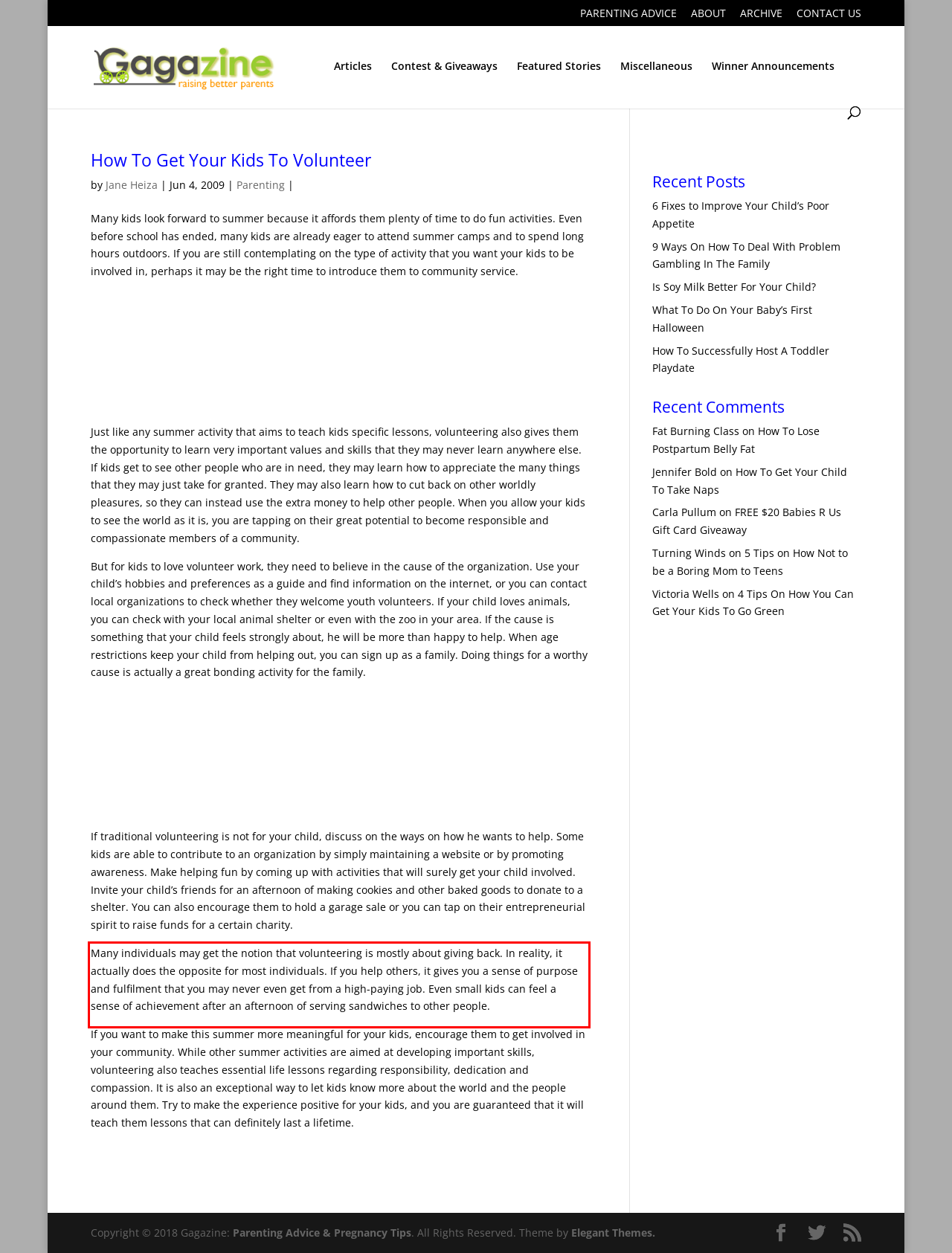You are provided with a webpage screenshot that includes a red rectangle bounding box. Extract the text content from within the bounding box using OCR.

Many individuals may get the notion that volunteering is mostly about giving back. In reality, it actually does the opposite for most individuals. If you help others, it gives you a sense of purpose and fulfilment that you may never even get from a high-paying job. Even small kids can feel a sense of achievement after an afternoon of serving sandwiches to other people.